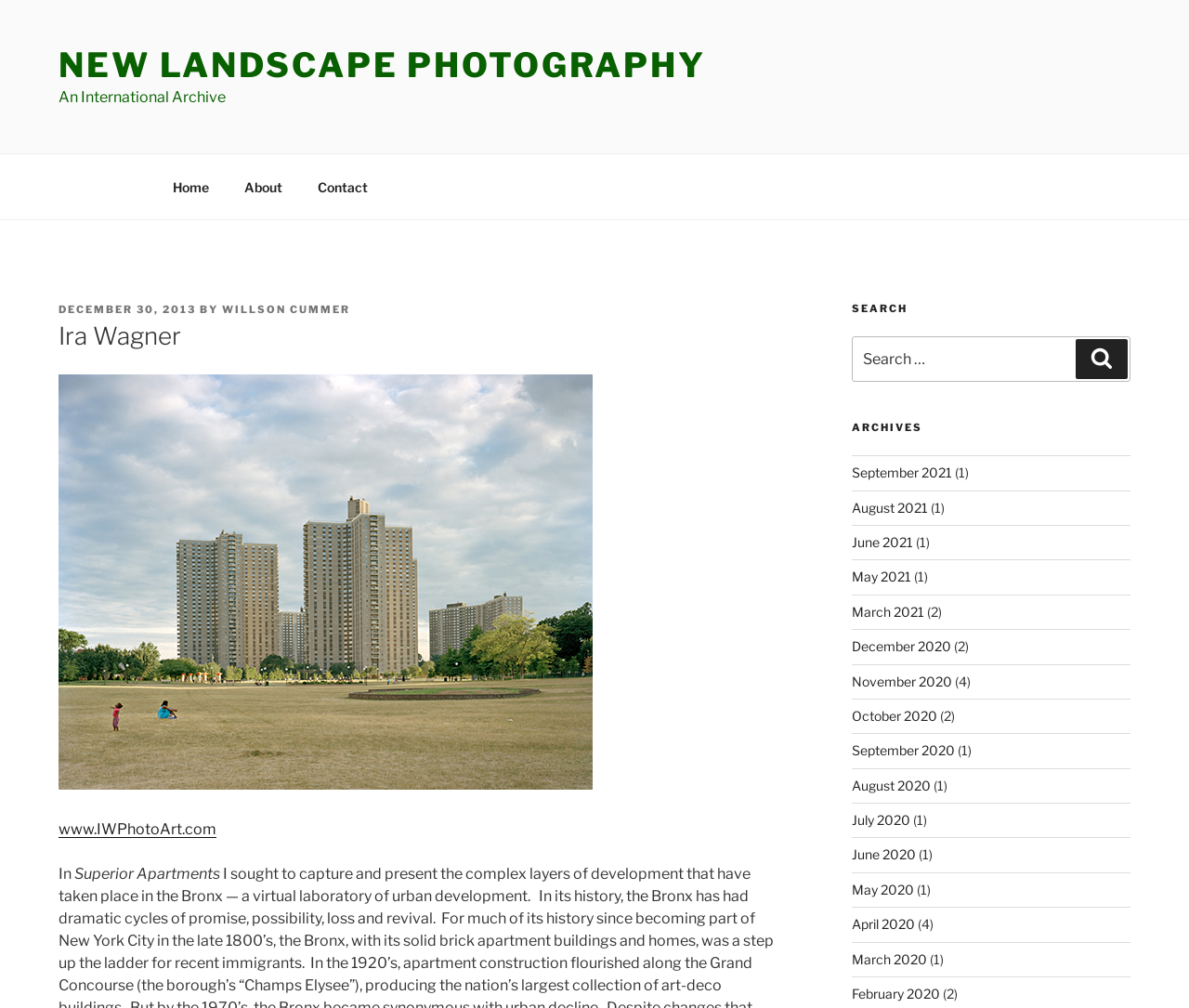Identify the bounding box coordinates of the clickable region necessary to fulfill the following instruction: "Visit 'www.IWPhotoArt.com'". The bounding box coordinates should be four float numbers between 0 and 1, i.e., [left, top, right, bottom].

[0.049, 0.814, 0.182, 0.831]